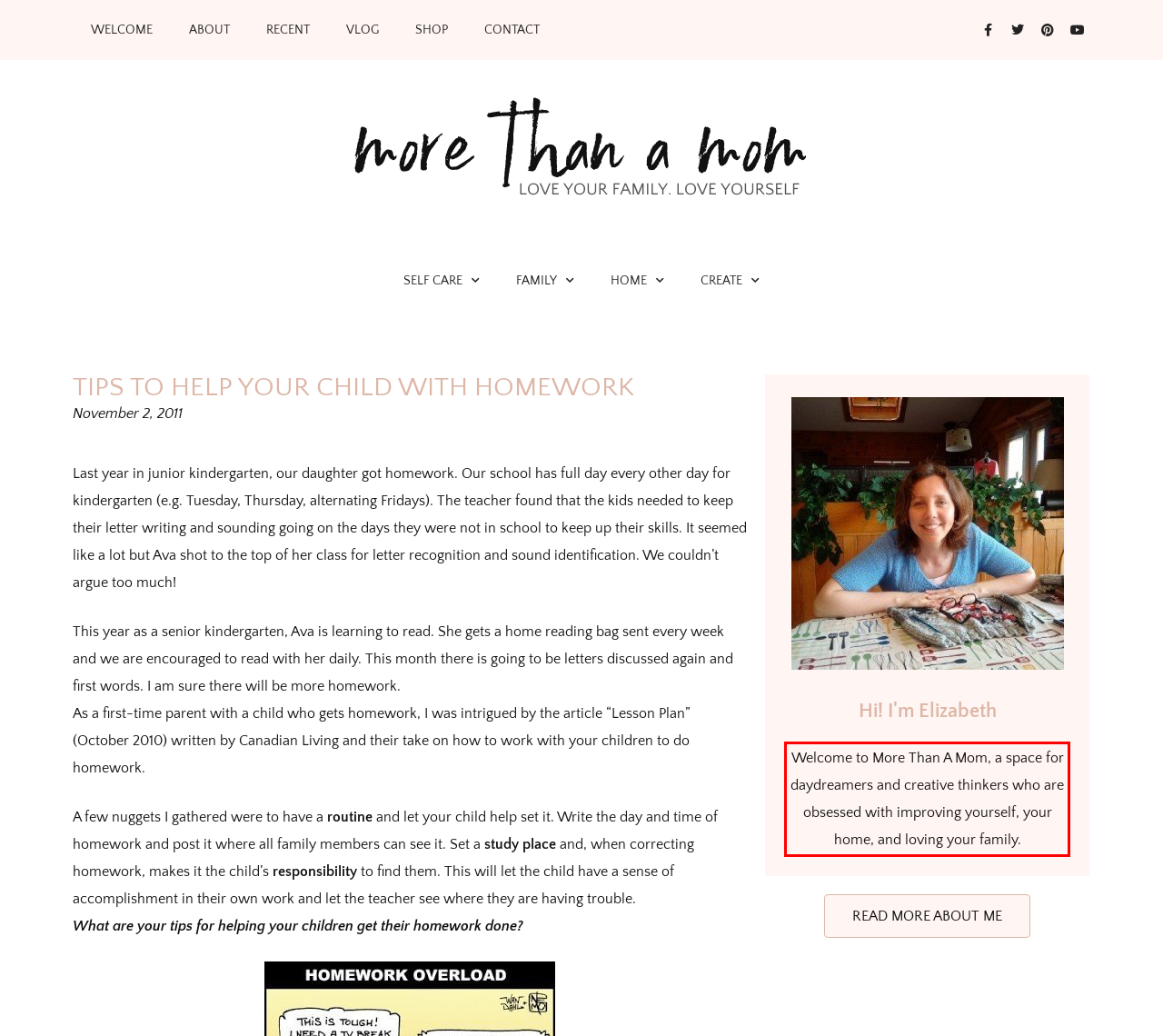Review the webpage screenshot provided, and perform OCR to extract the text from the red bounding box.

Welcome to More Than A Mom, a space for daydreamers and creative thinkers who are obsessed with improving yourself, your home, and loving your family.